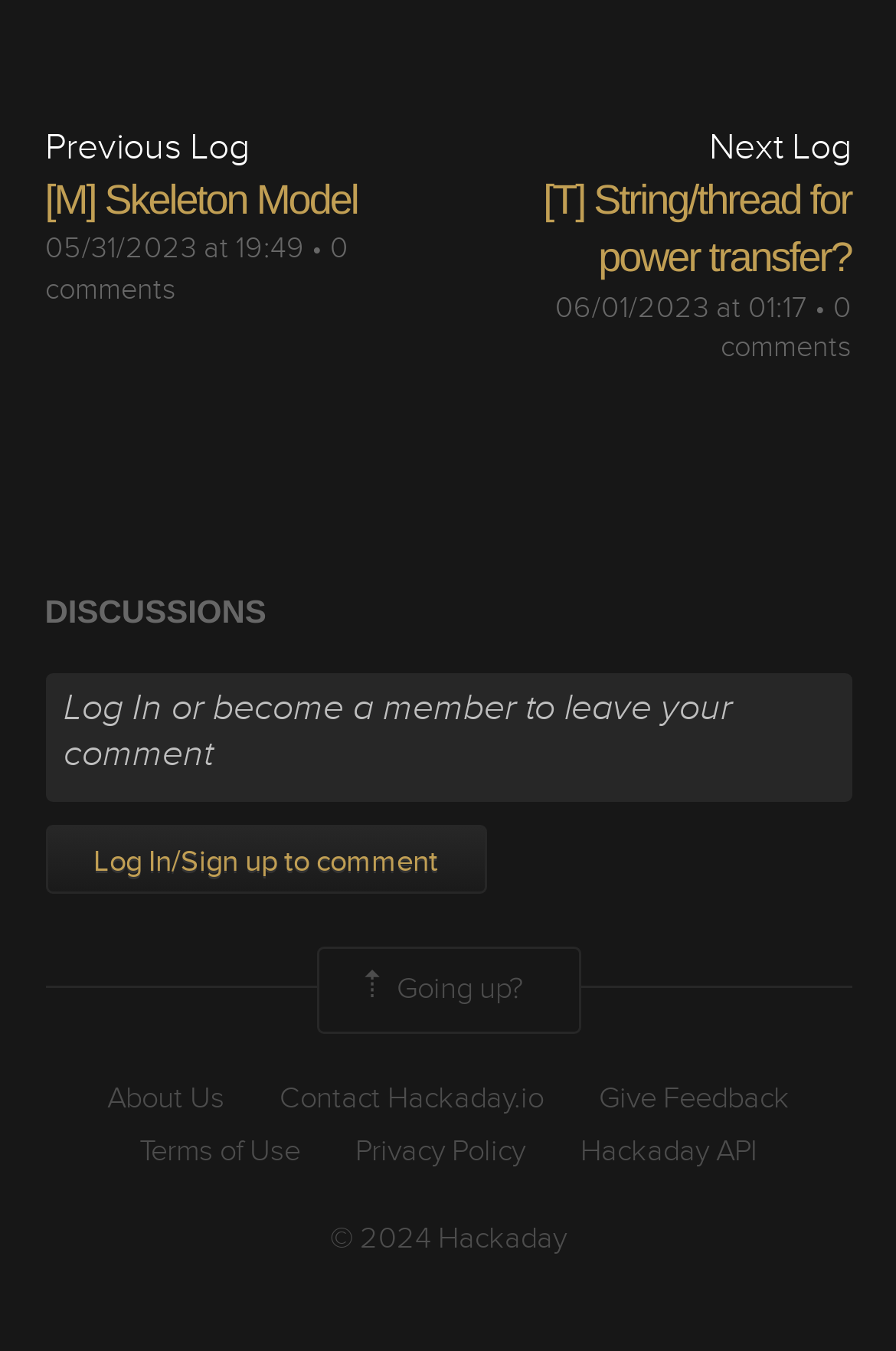Find the bounding box coordinates of the area that needs to be clicked in order to achieve the following instruction: "Contact Hackaday.io". The coordinates should be specified as four float numbers between 0 and 1, i.e., [left, top, right, bottom].

[0.312, 0.798, 0.606, 0.829]